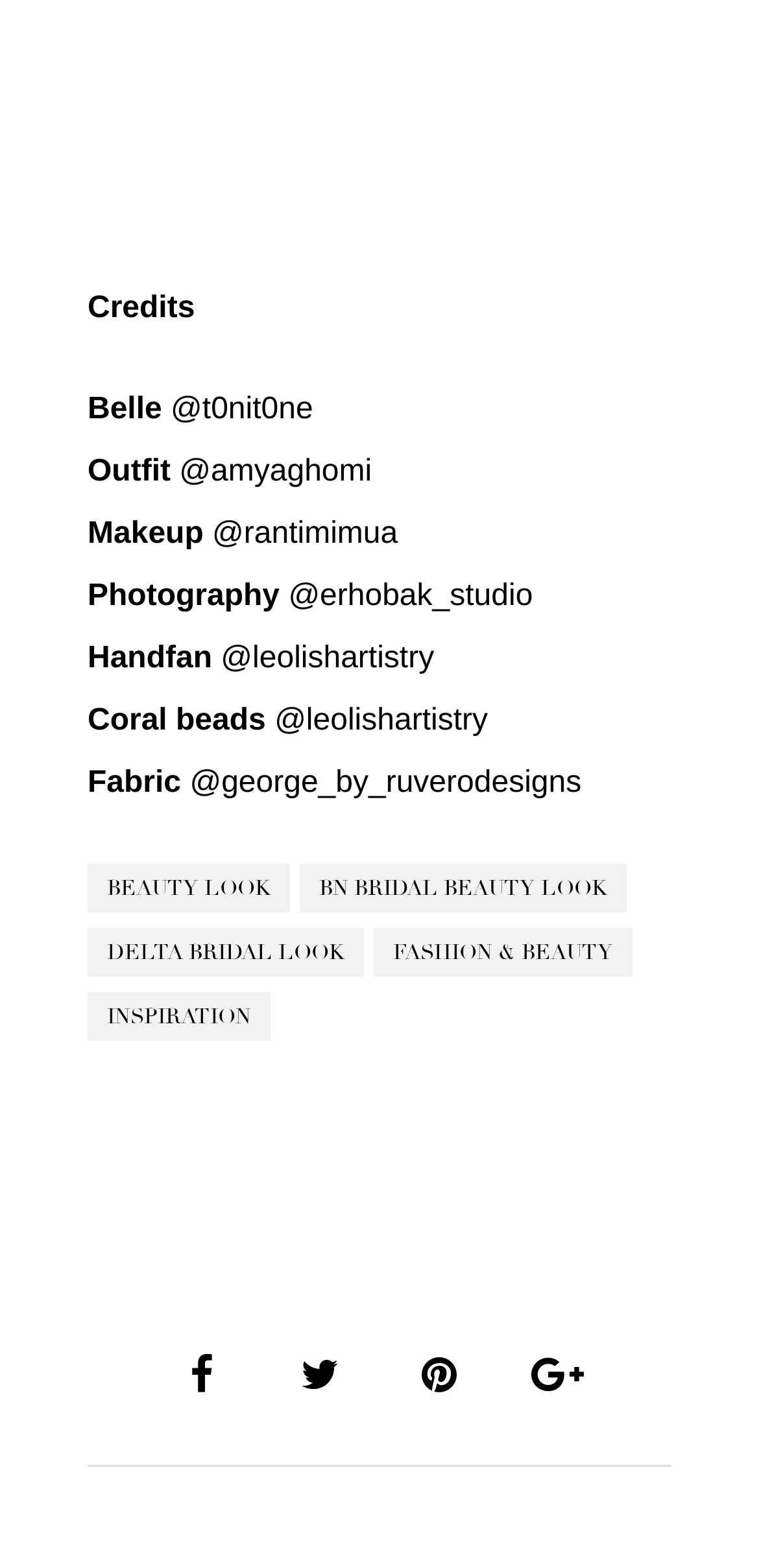Give the bounding box coordinates for the element described by: "BN Bridal Beauty Look".

[0.395, 0.551, 0.826, 0.582]